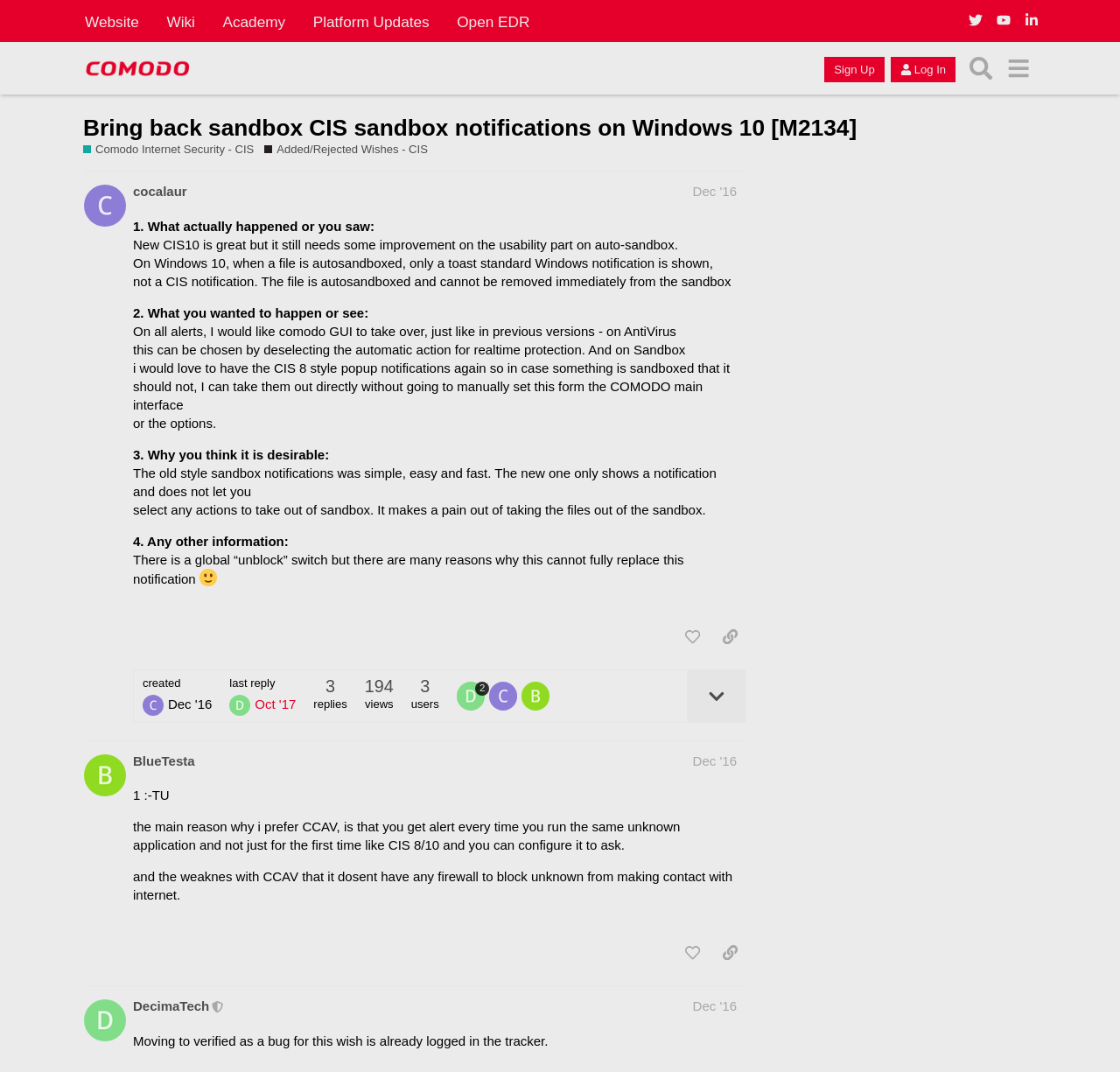How many replies are there in this topic?
Using the visual information from the image, give a one-word or short-phrase answer.

194